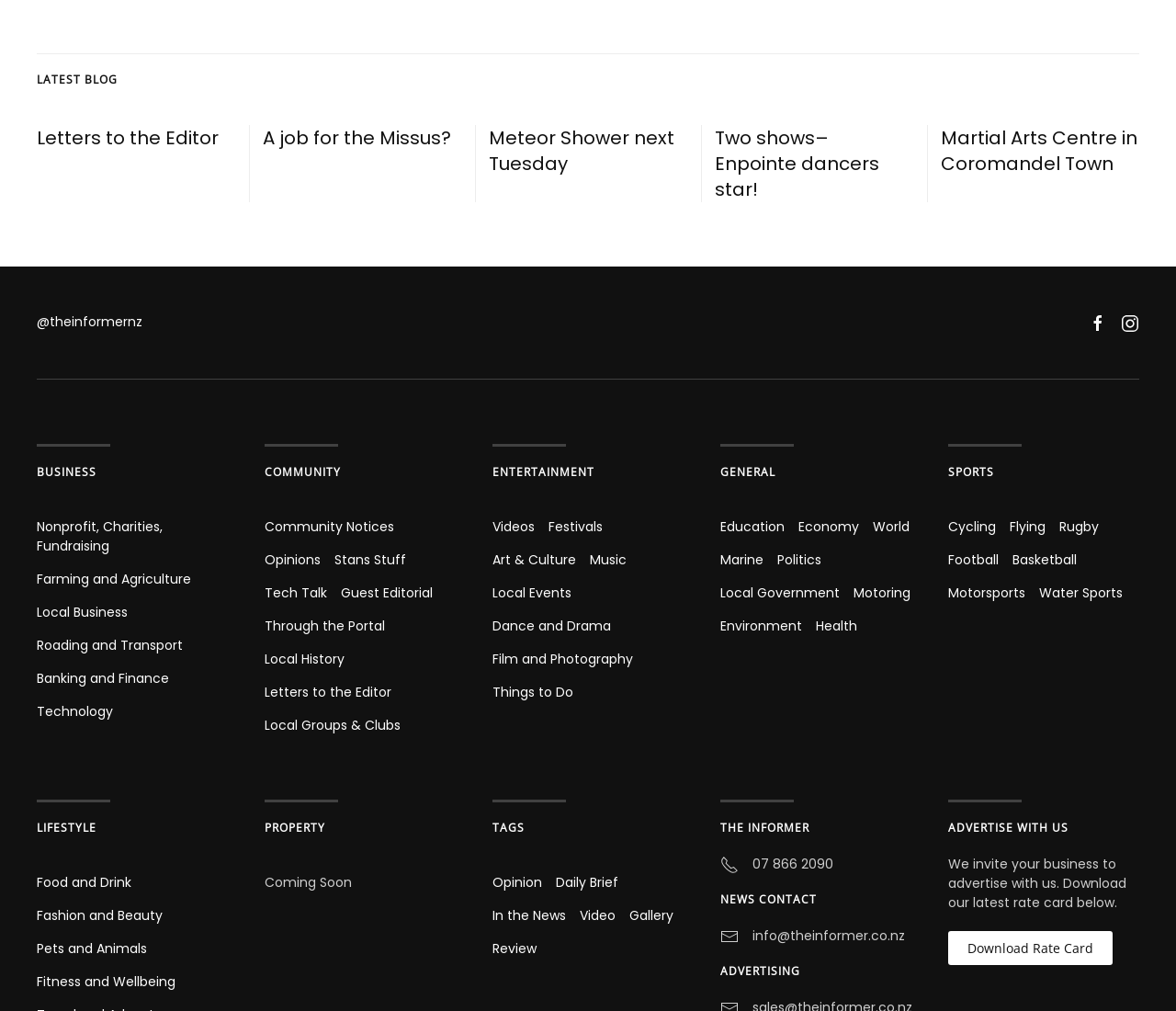What is the last link under the GENERAL category?
Please provide a detailed and comprehensive answer to the question.

I looked at the links under the GENERAL category and found that the last link is 'Health'.